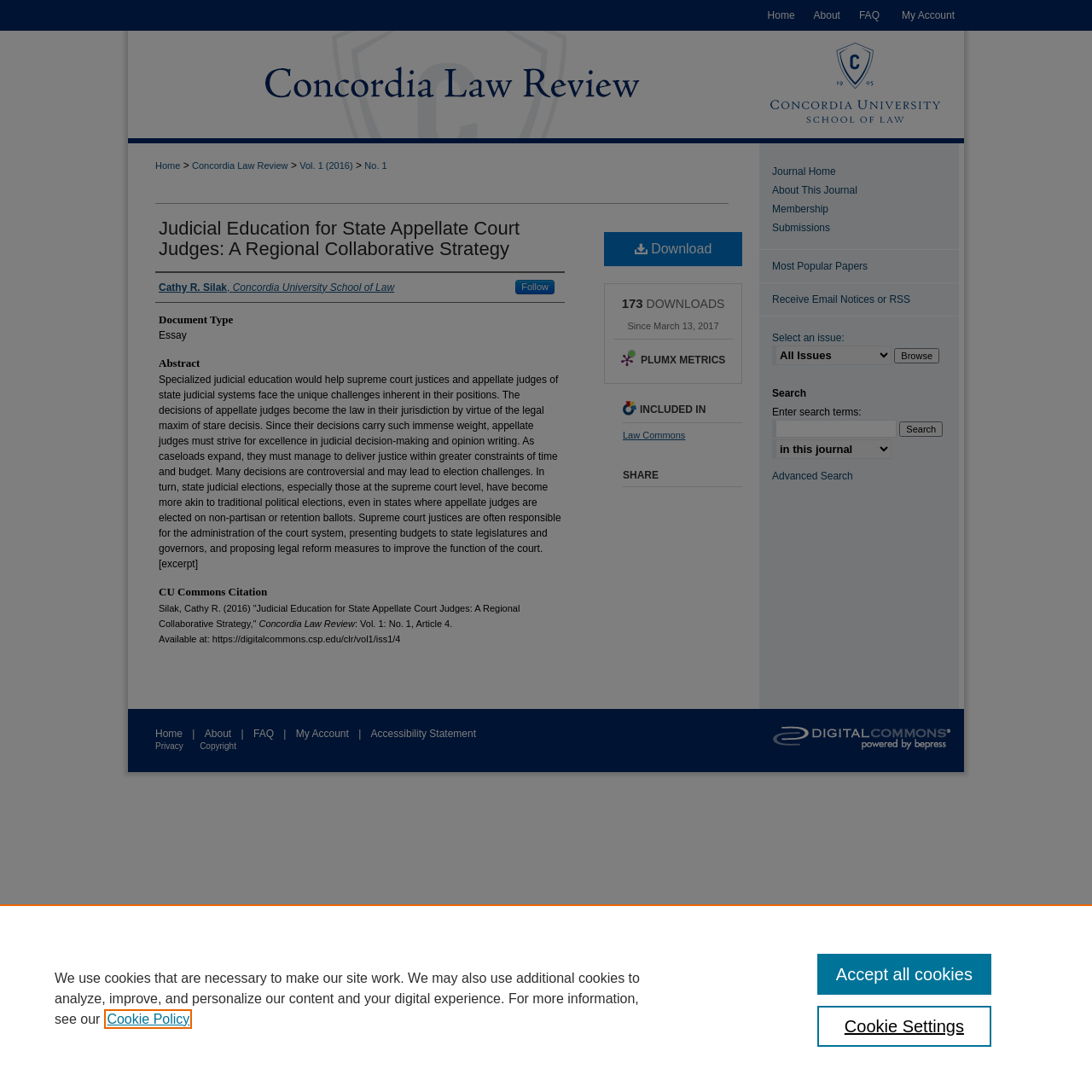Using the information in the image, give a comprehensive answer to the question: 
What is the journal name?

I found the journal name by looking at the image with the text 'Concordia Law Review' which is located at the top of the webpage, indicating that the journal name is Concordia Law Review.